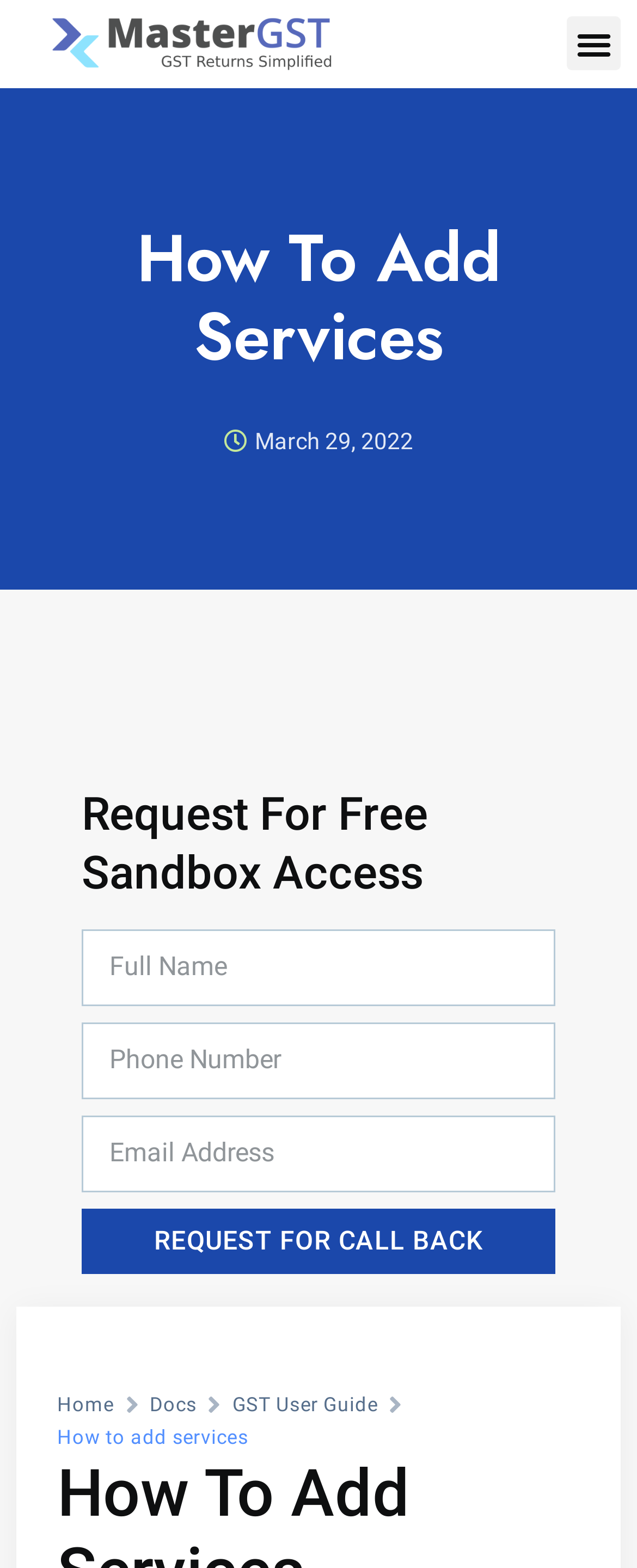Please respond in a single word or phrase: 
What is the purpose of this webpage?

Request for free sandbox access